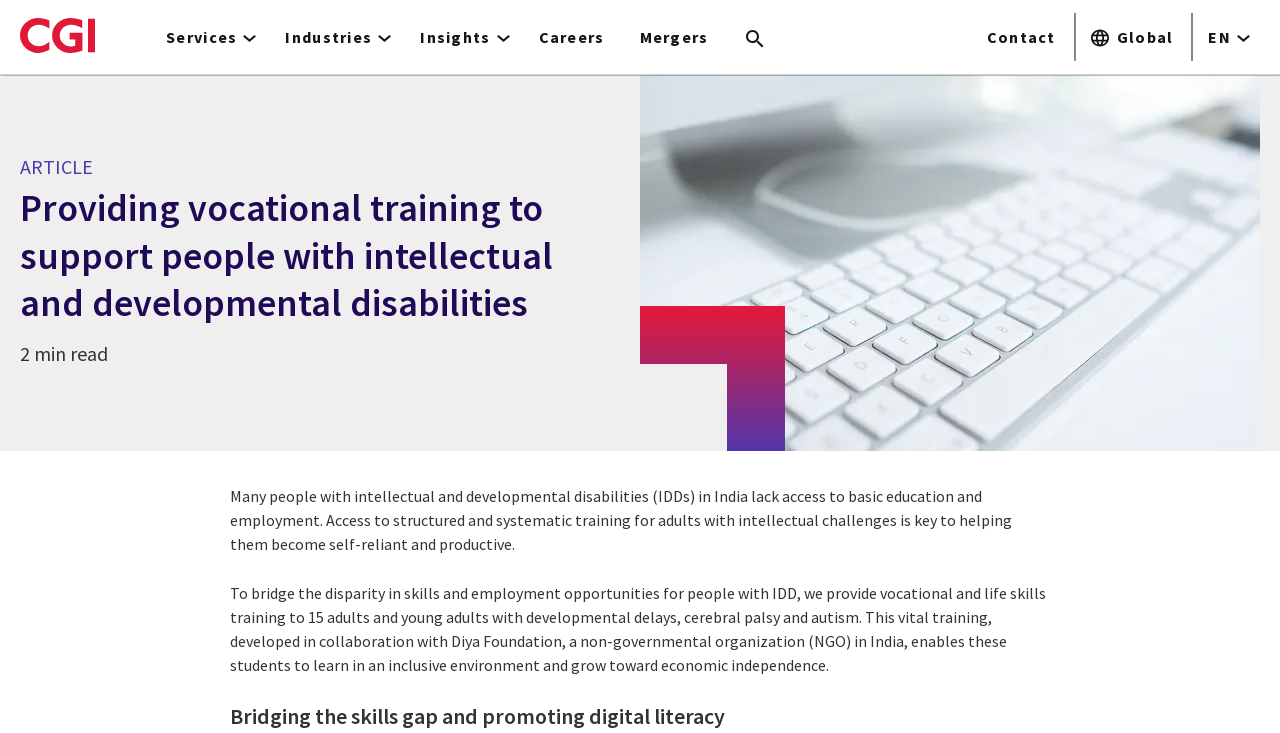Determine the bounding box coordinates of the region I should click to achieve the following instruction: "Switch language to EN". Ensure the bounding box coordinates are four float numbers between 0 and 1, i.e., [left, top, right, bottom].

[0.932, 0.0, 0.984, 0.101]